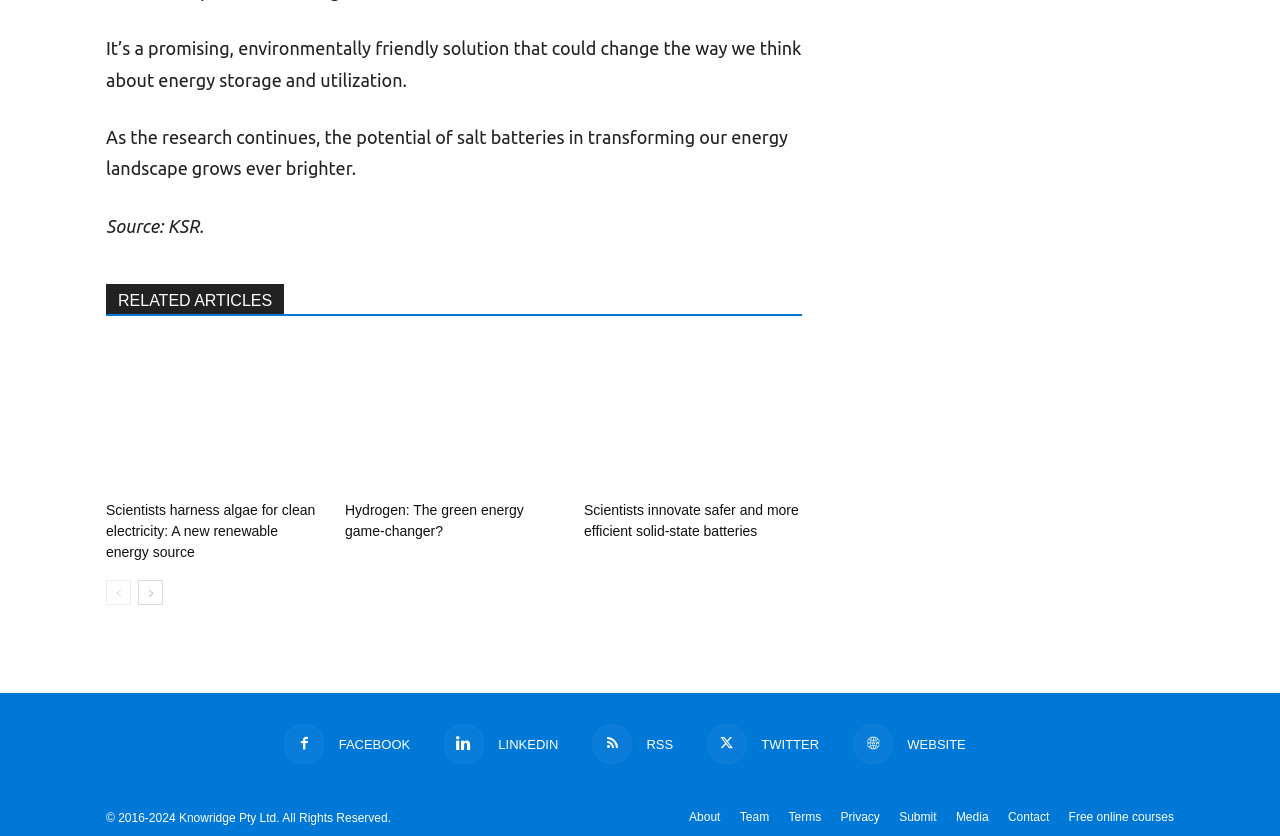Please pinpoint the bounding box coordinates for the region I should click to adhere to this instruction: "Learn about Nonclinical R&D".

None